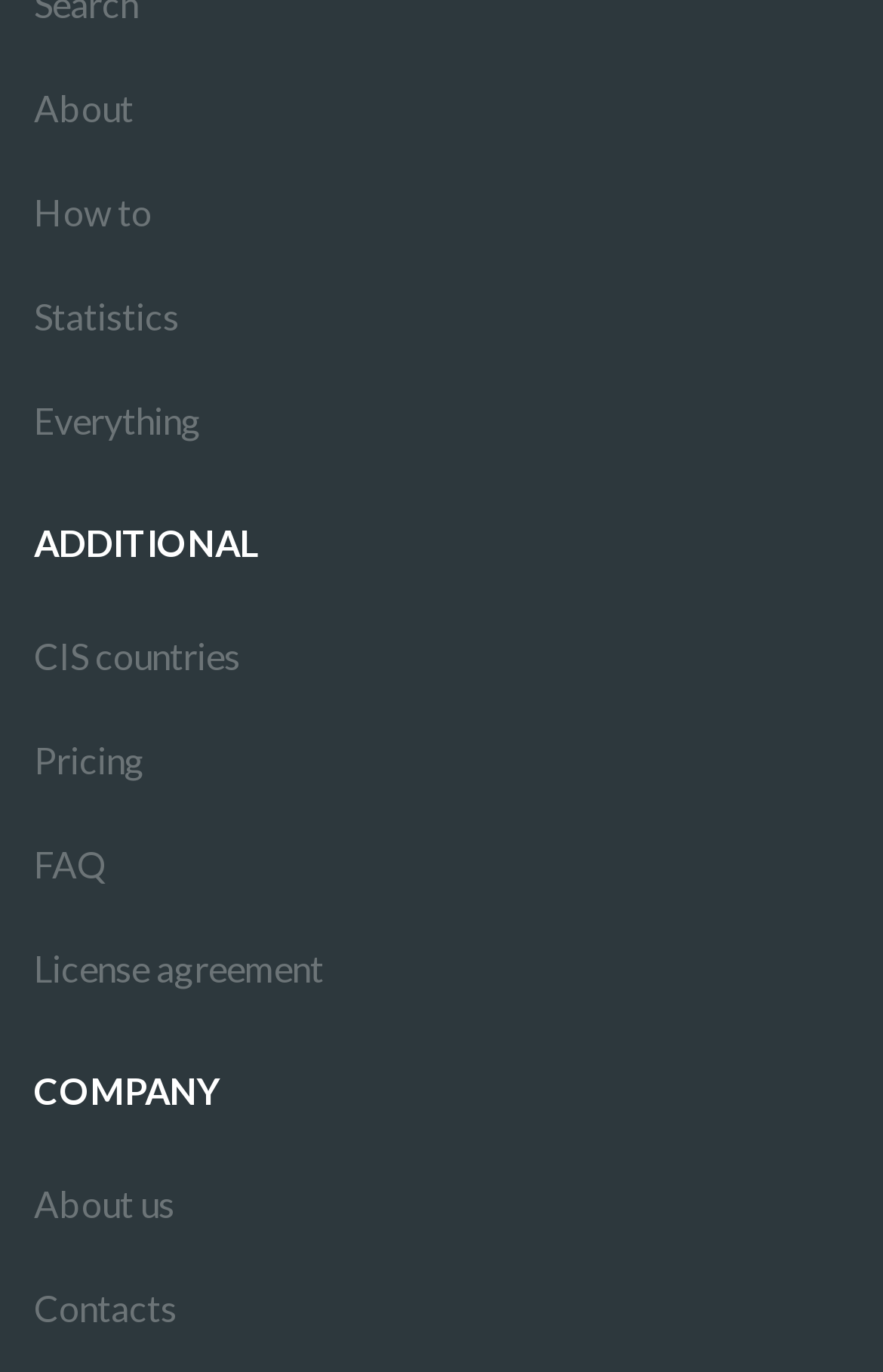Find the bounding box coordinates corresponding to the UI element with the description: "Contacts". The coordinates should be formatted as [left, top, right, bottom], with values as floats between 0 and 1.

[0.038, 0.916, 0.962, 0.992]